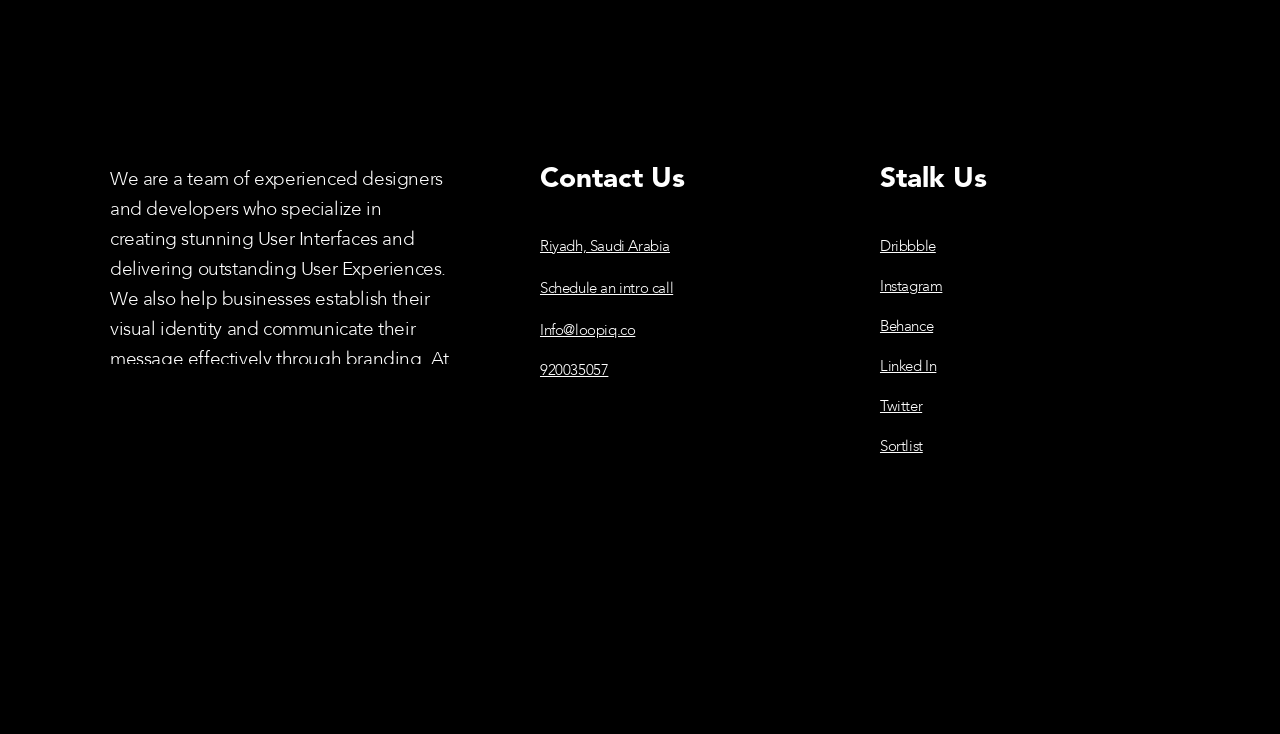Where is the company located?
Could you answer the question with a detailed and thorough explanation?

The link 'Riyadh, Saudi Arabia' is provided under the 'Contact Us' heading, which indicates the company's location.